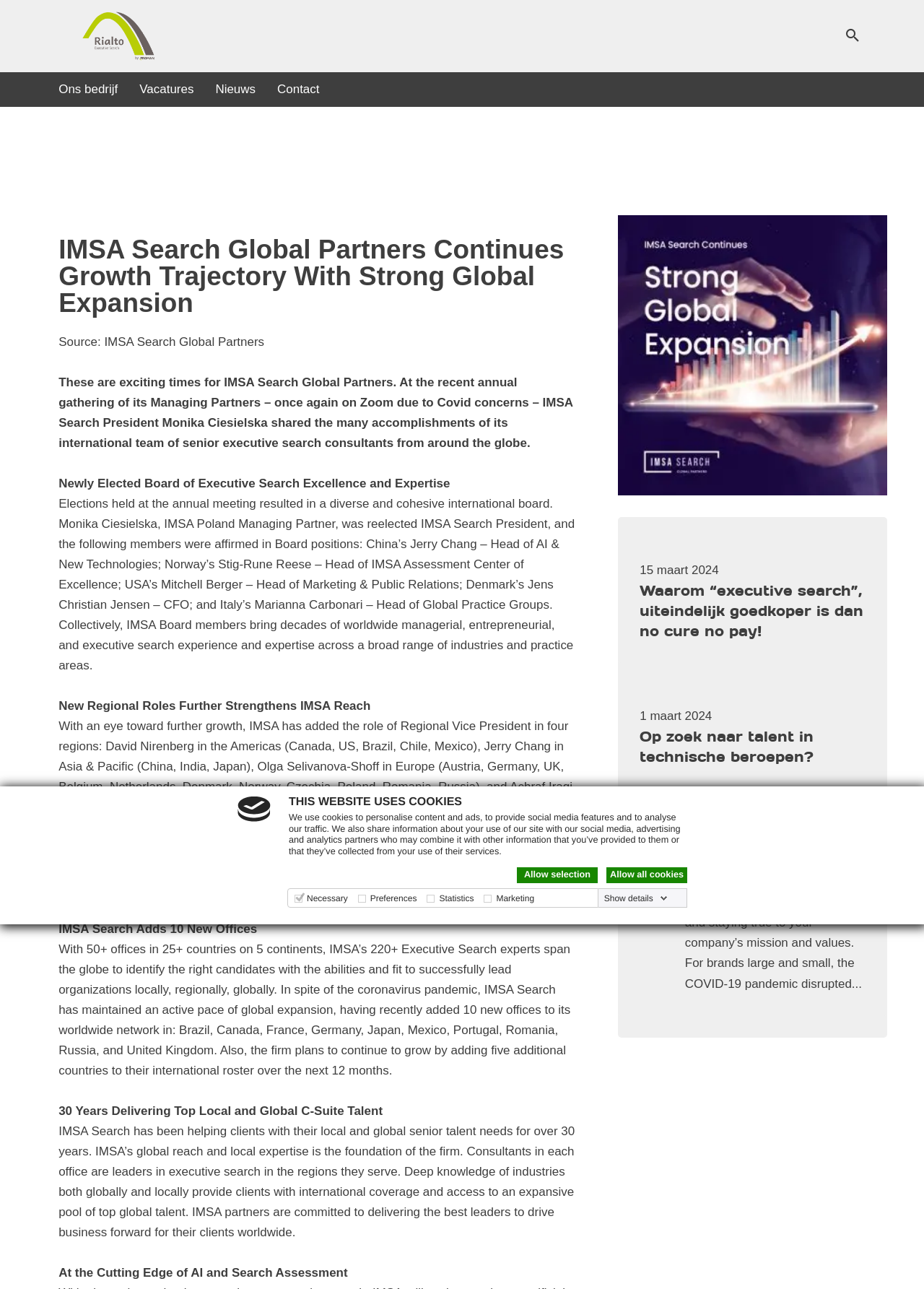Determine the bounding box coordinates for the clickable element to execute this instruction: "Read the news about IMSA Search Global Partners". Provide the coordinates as four float numbers between 0 and 1, i.e., [left, top, right, bottom].

[0.063, 0.184, 0.622, 0.248]